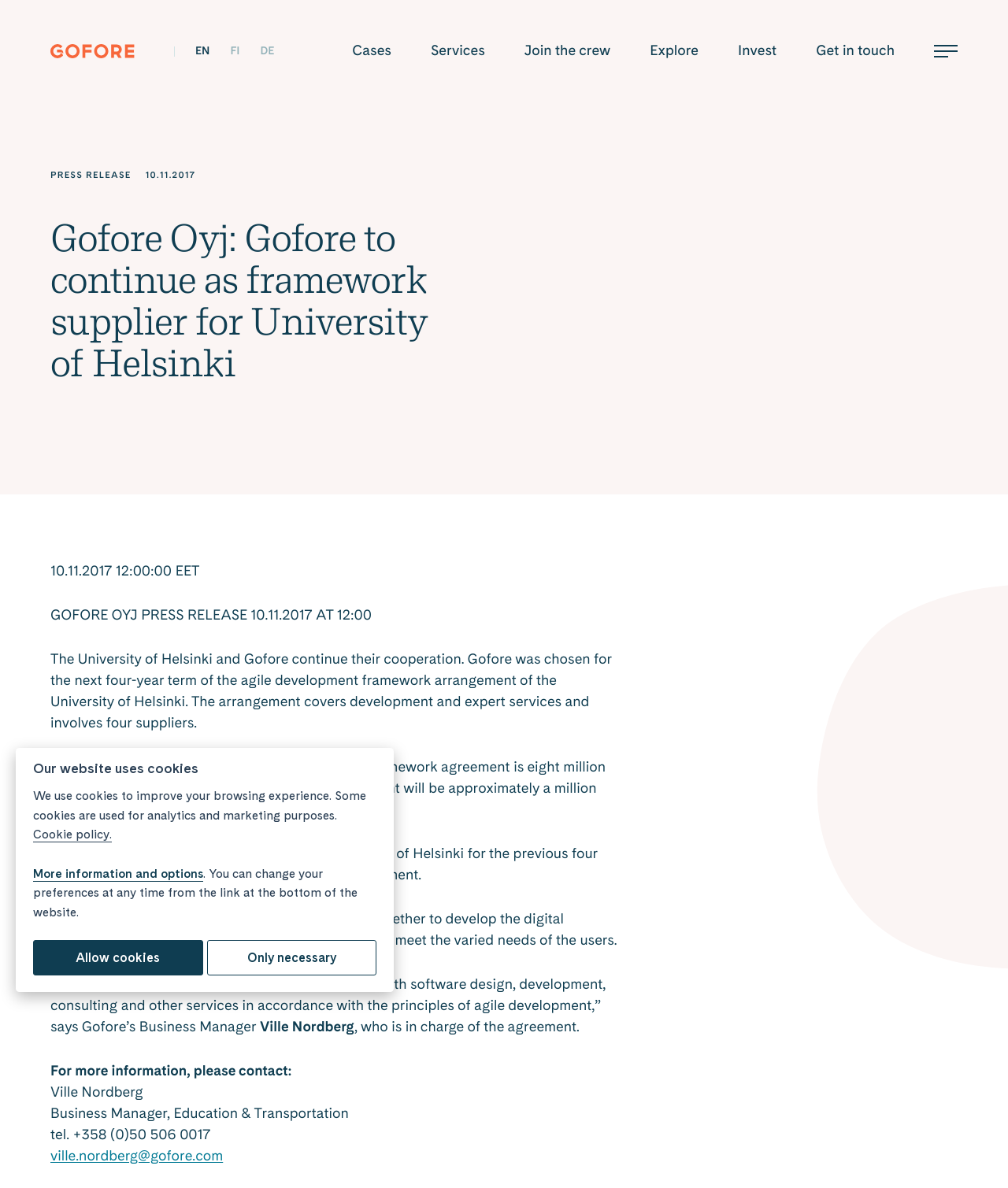Determine the bounding box coordinates of the section to be clicked to follow the instruction: "Click the 'Menu' button". The coordinates should be given as four float numbers between 0 and 1, formatted as [left, top, right, bottom].

[0.927, 0.038, 0.95, 0.048]